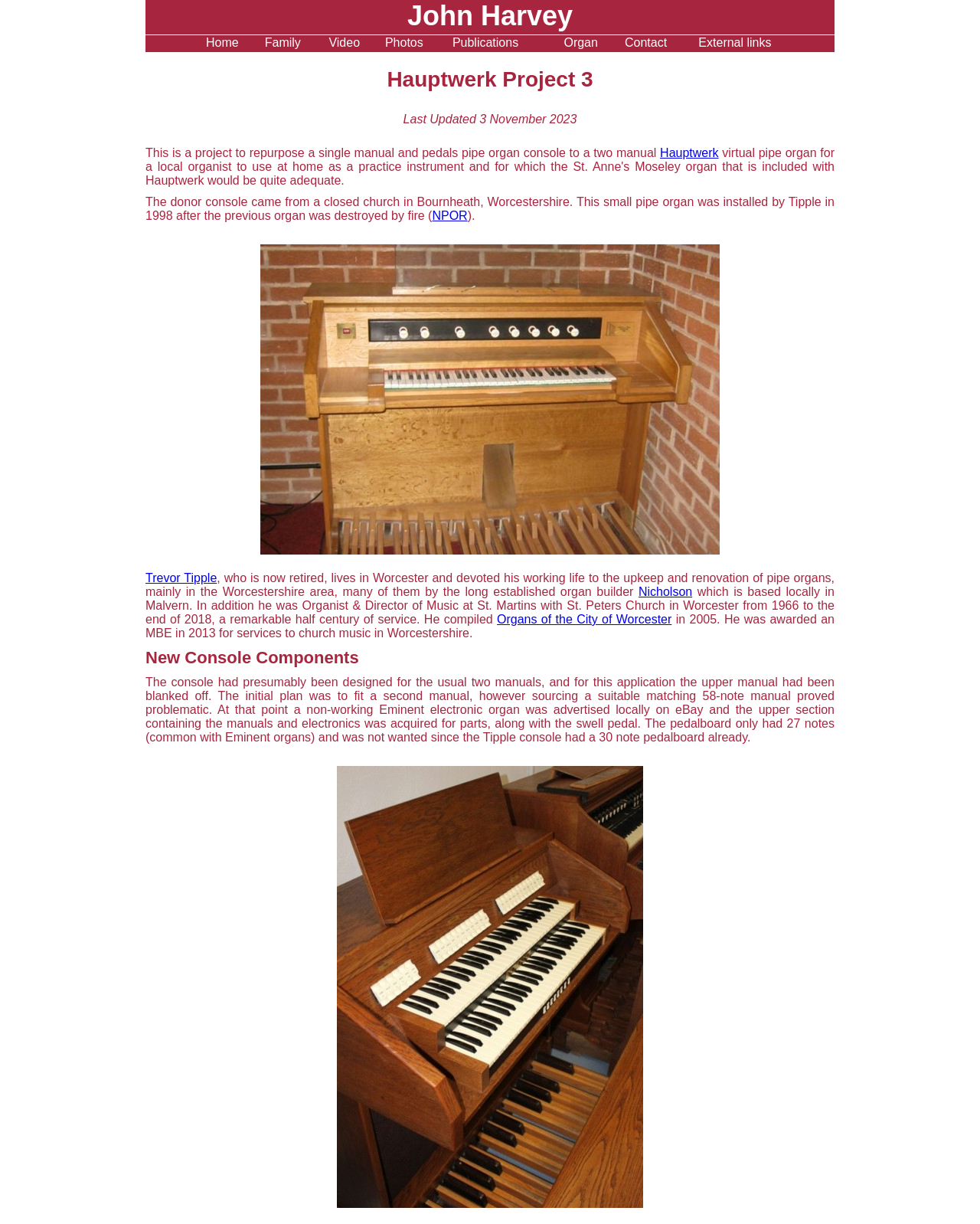Given the element description: "Organ", predict the bounding box coordinates of the UI element it refers to, using four float numbers between 0 and 1, i.e., [left, top, right, bottom].

[0.574, 0.029, 0.61, 0.04]